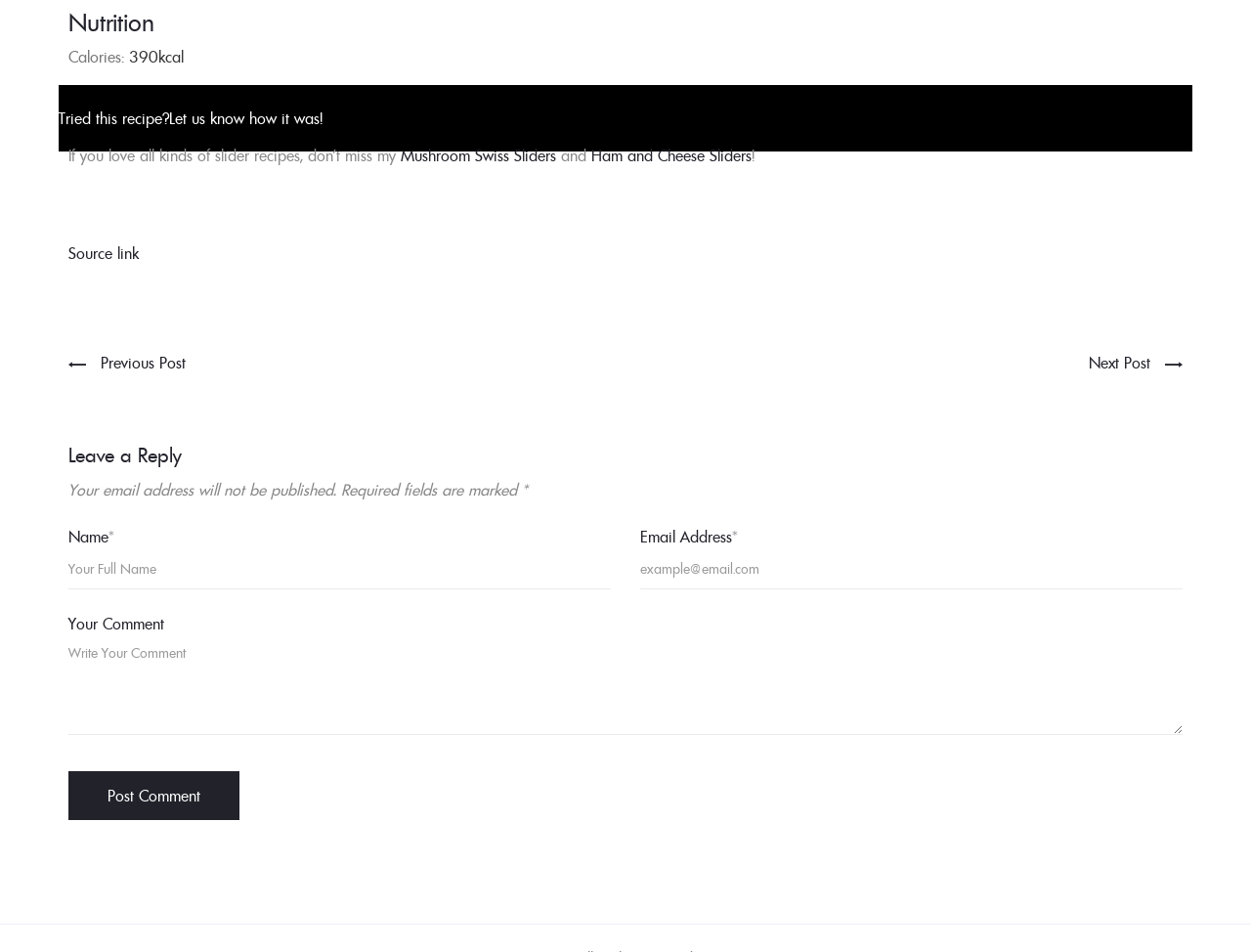Please identify the bounding box coordinates of the element that needs to be clicked to perform the following instruction: "Click on the 'Let us know' link".

[0.135, 0.114, 0.195, 0.134]